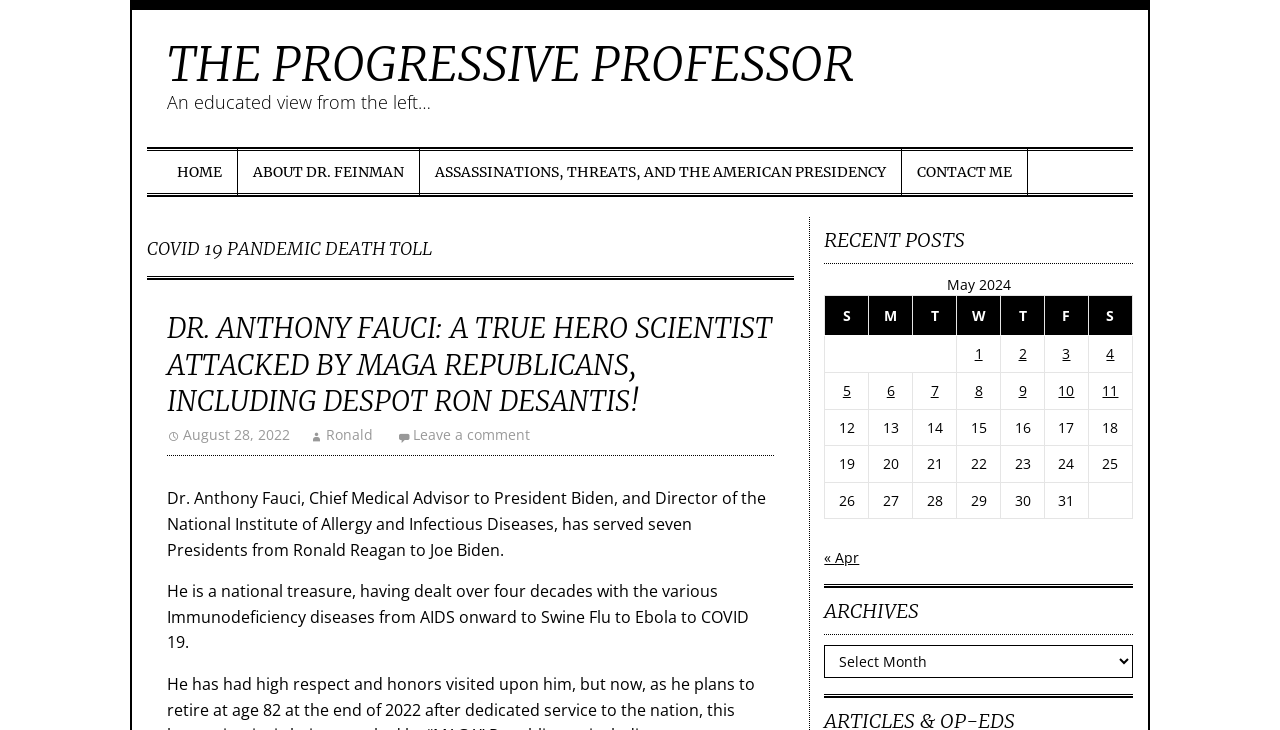Pinpoint the bounding box coordinates of the clickable area necessary to execute the following instruction: "View recent posts". The coordinates should be given as four float numbers between 0 and 1, namely [left, top, right, bottom].

[0.644, 0.311, 0.885, 0.361]